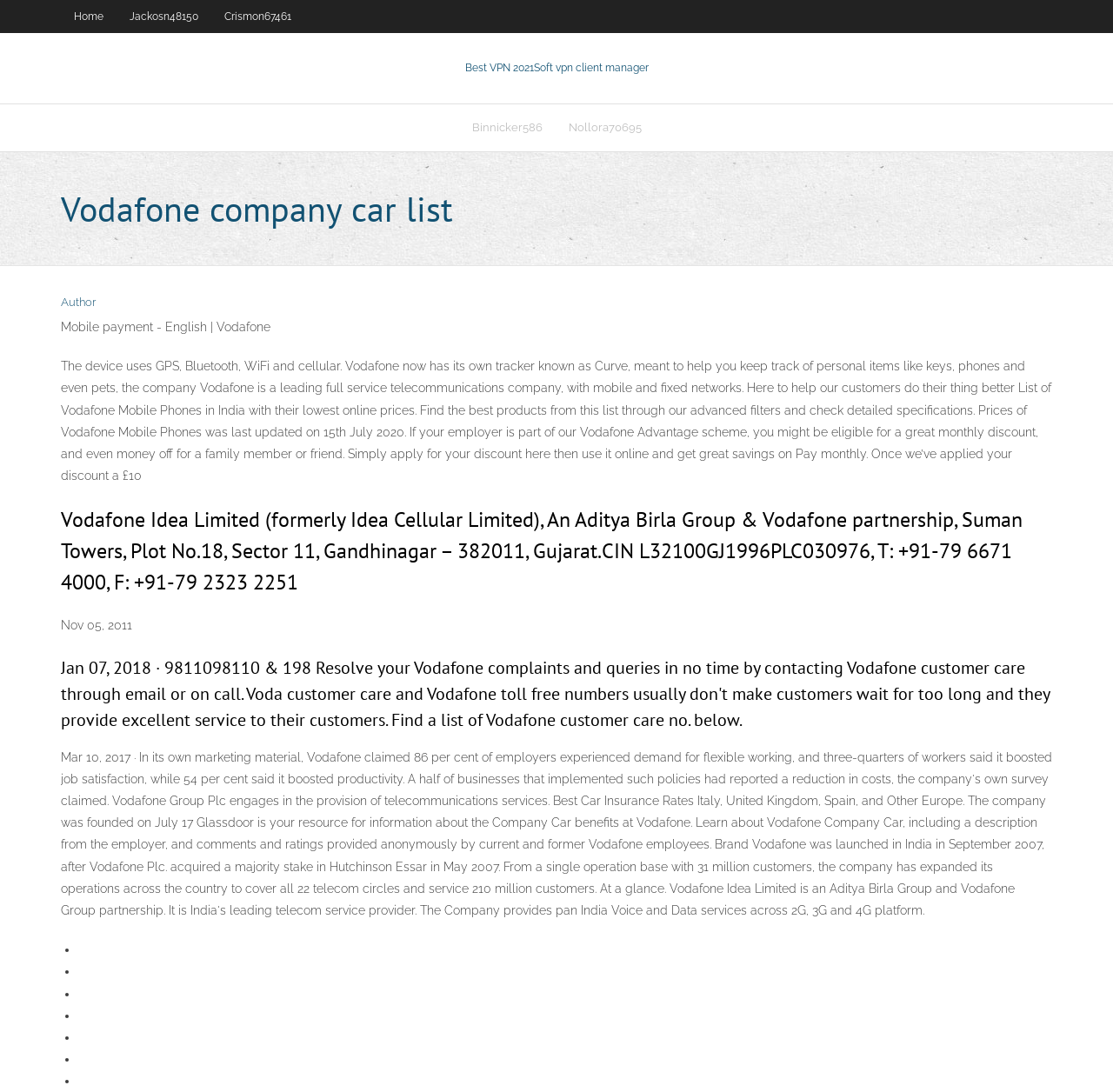How many list markers are there at the bottom of the webpage?
Answer the question with just one word or phrase using the image.

6